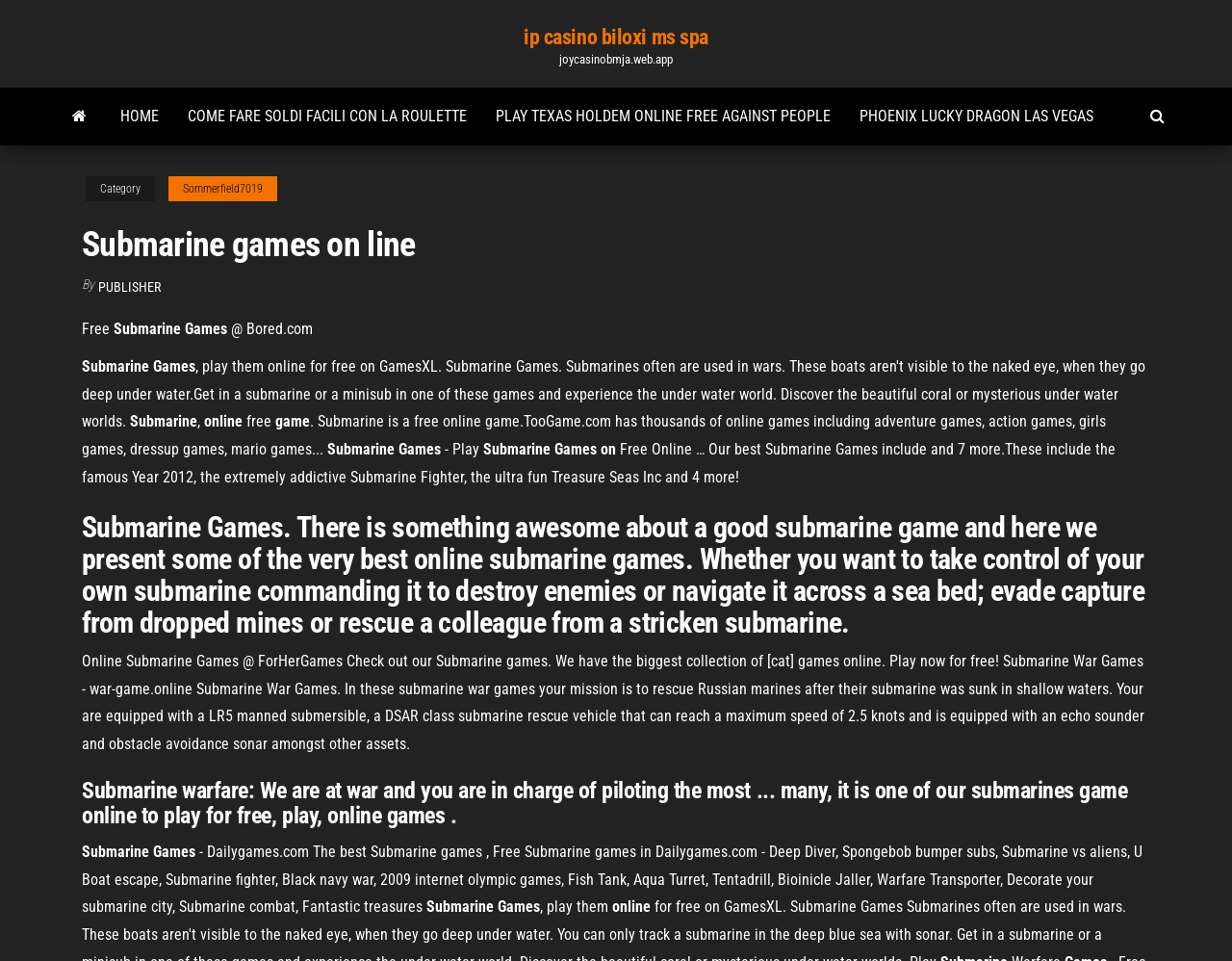Predict the bounding box for the UI component with the following description: "ip casino biloxi ms spa".

[0.425, 0.026, 0.575, 0.051]